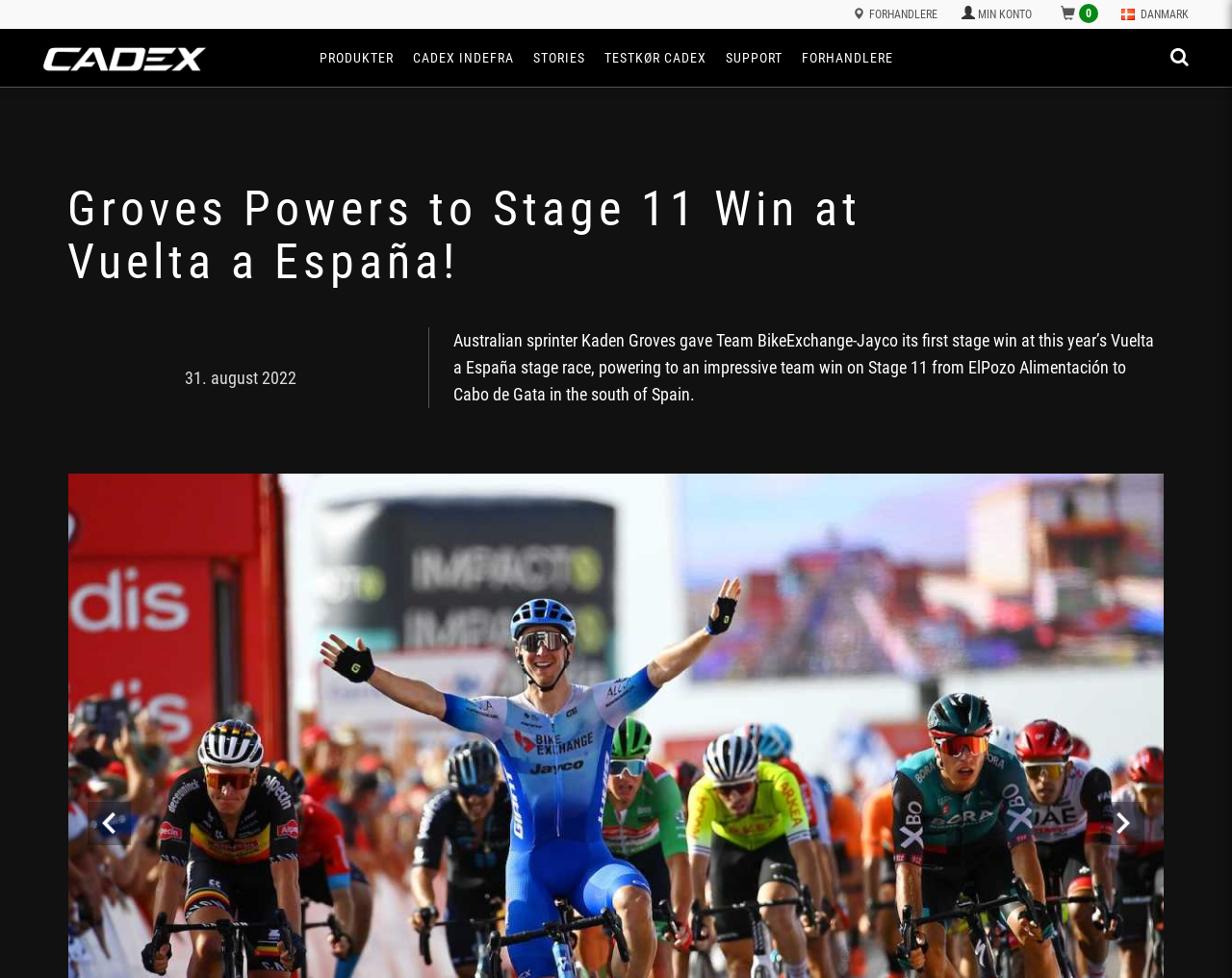What is the text of the webpage's headline?

Groves Powers to Stage 11 Win at Vuelta a España!